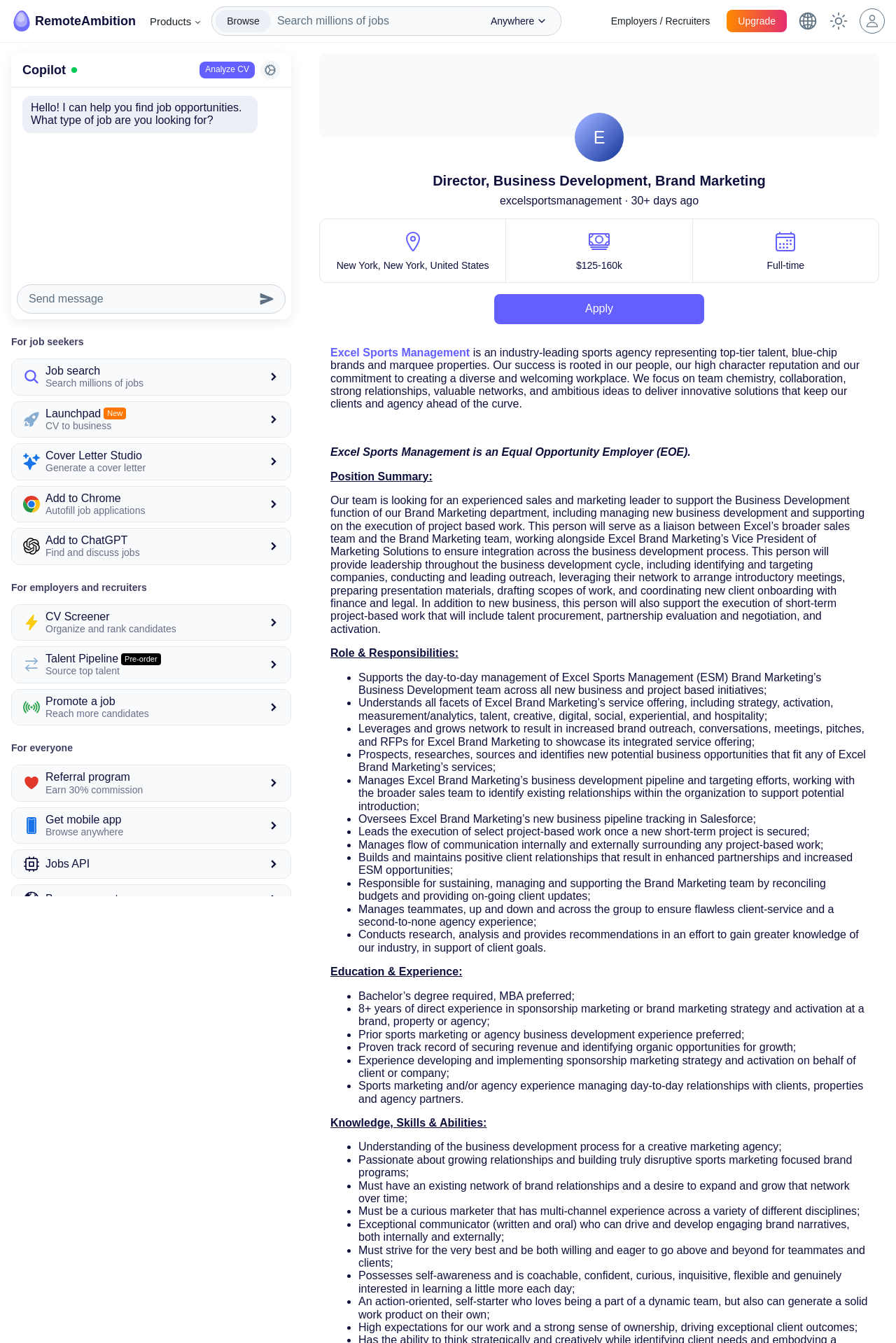Identify the bounding box for the element characterized by the following description: "excelsportsmanagement".

[0.558, 0.145, 0.694, 0.155]